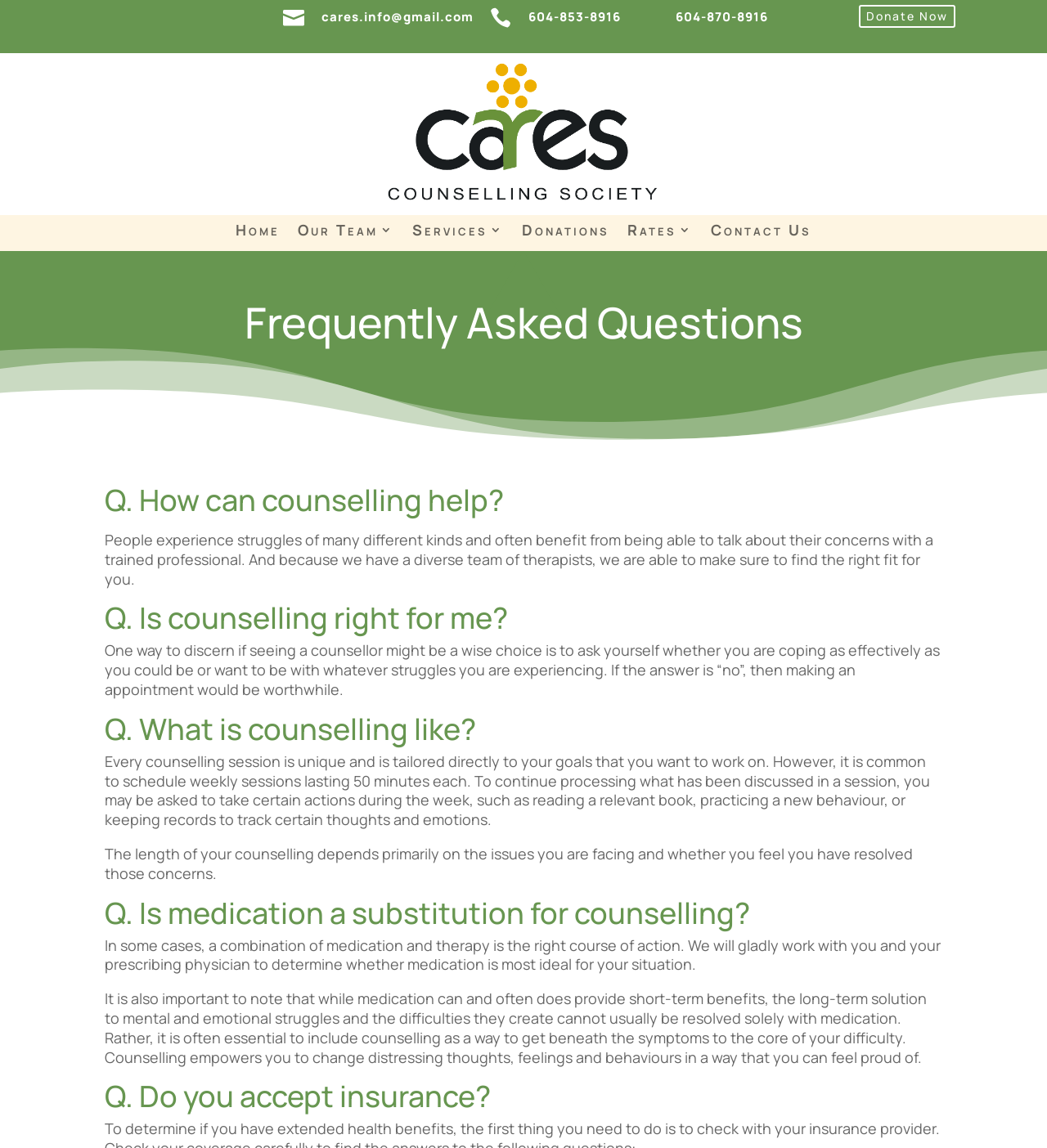How long does a counselling session typically last?
Kindly offer a comprehensive and detailed response to the question.

I found the answer by reading the StaticText element with the text 'However, it is common to schedule weekly sessions lasting 50 minutes each.' which is located within the section with the heading 'Q. What is counselling like?'. This section is describing the typical duration of a counselling session.